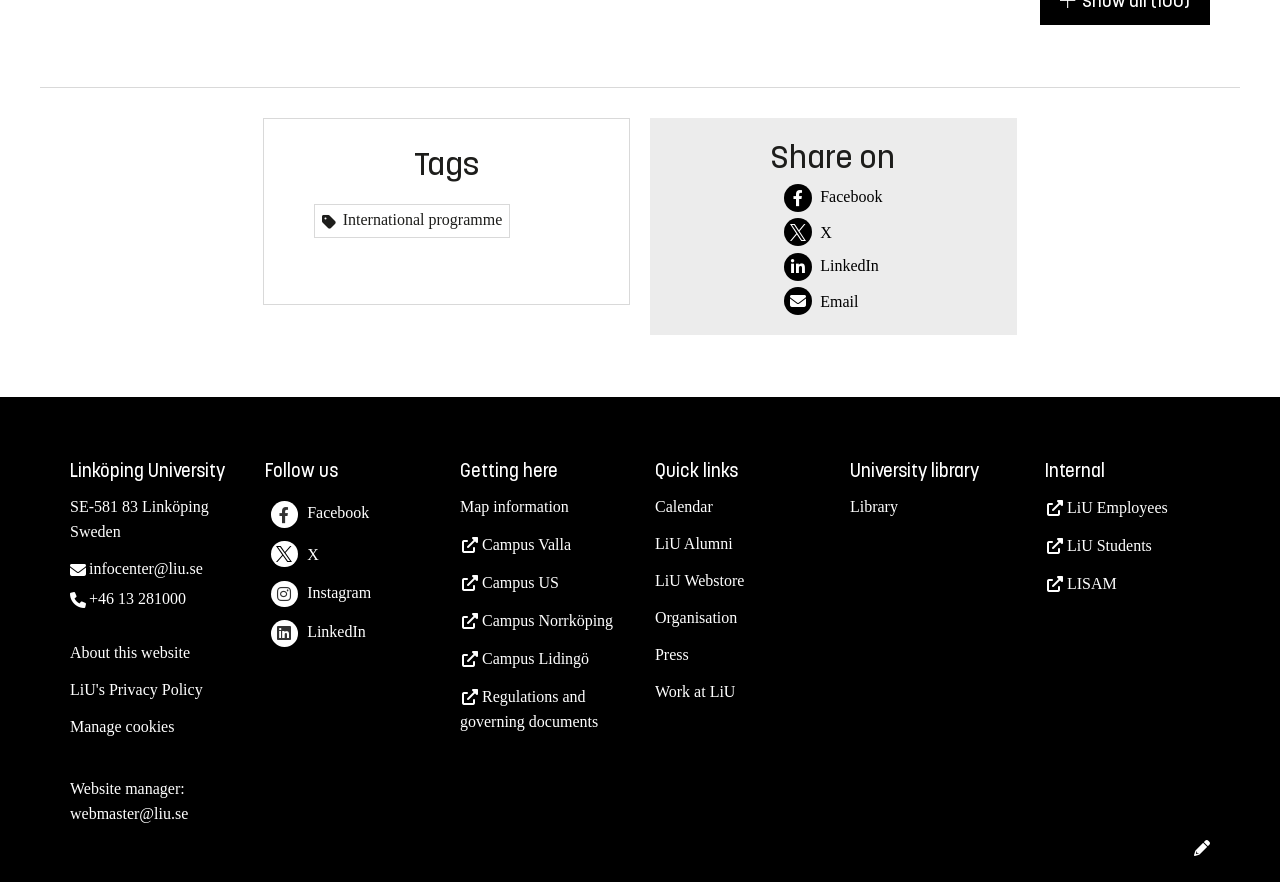Answer the following query concisely with a single word or phrase:
What is the phone number of the university?

+46 13 281000